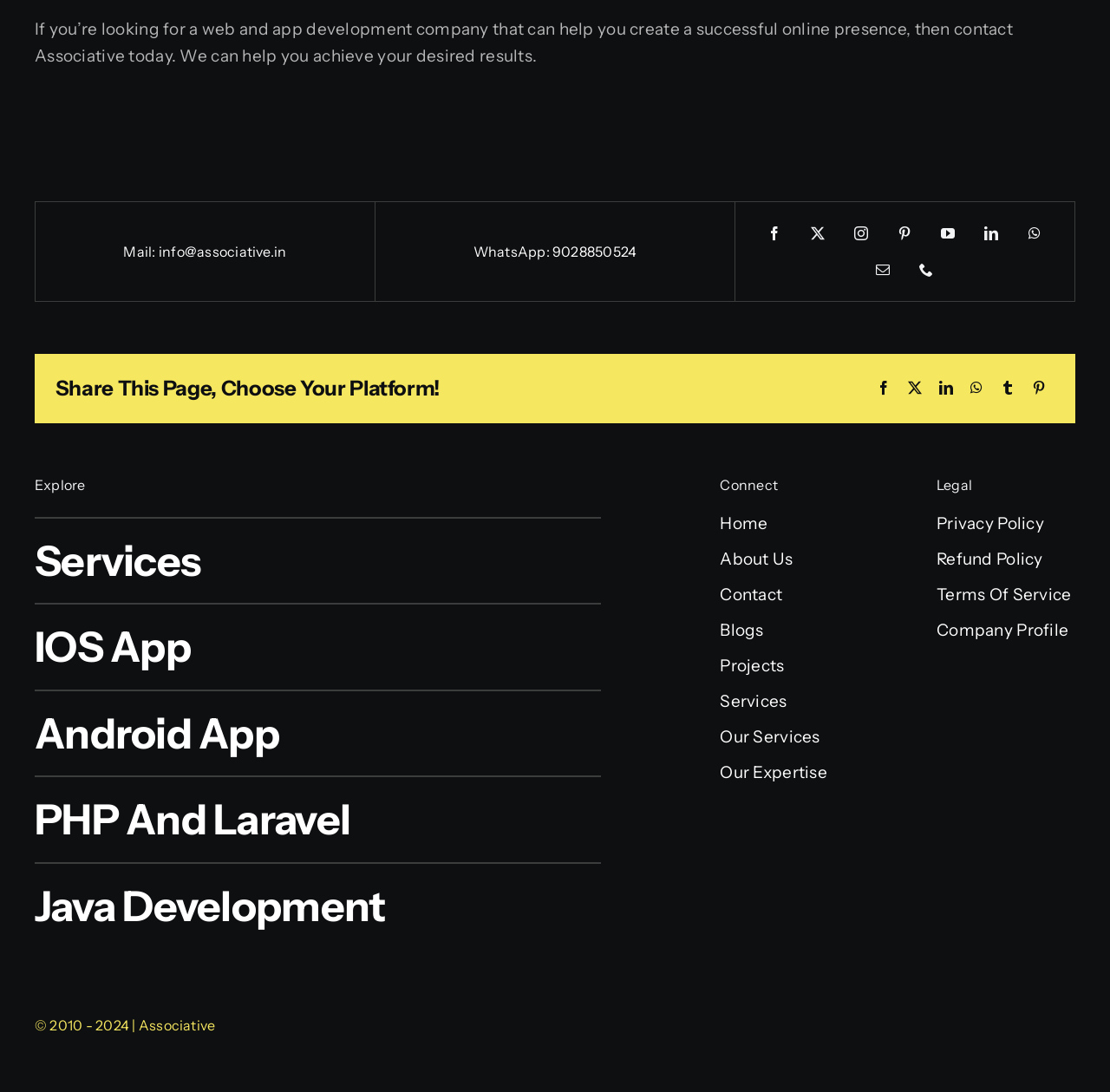Analyze the image and answer the question with as much detail as possible: 
What is the last item in the 'Pages' navigation menu?

In the 'Pages' navigation menu, the last item is 'Our Expertise', which can be found by scrolling down the menu.